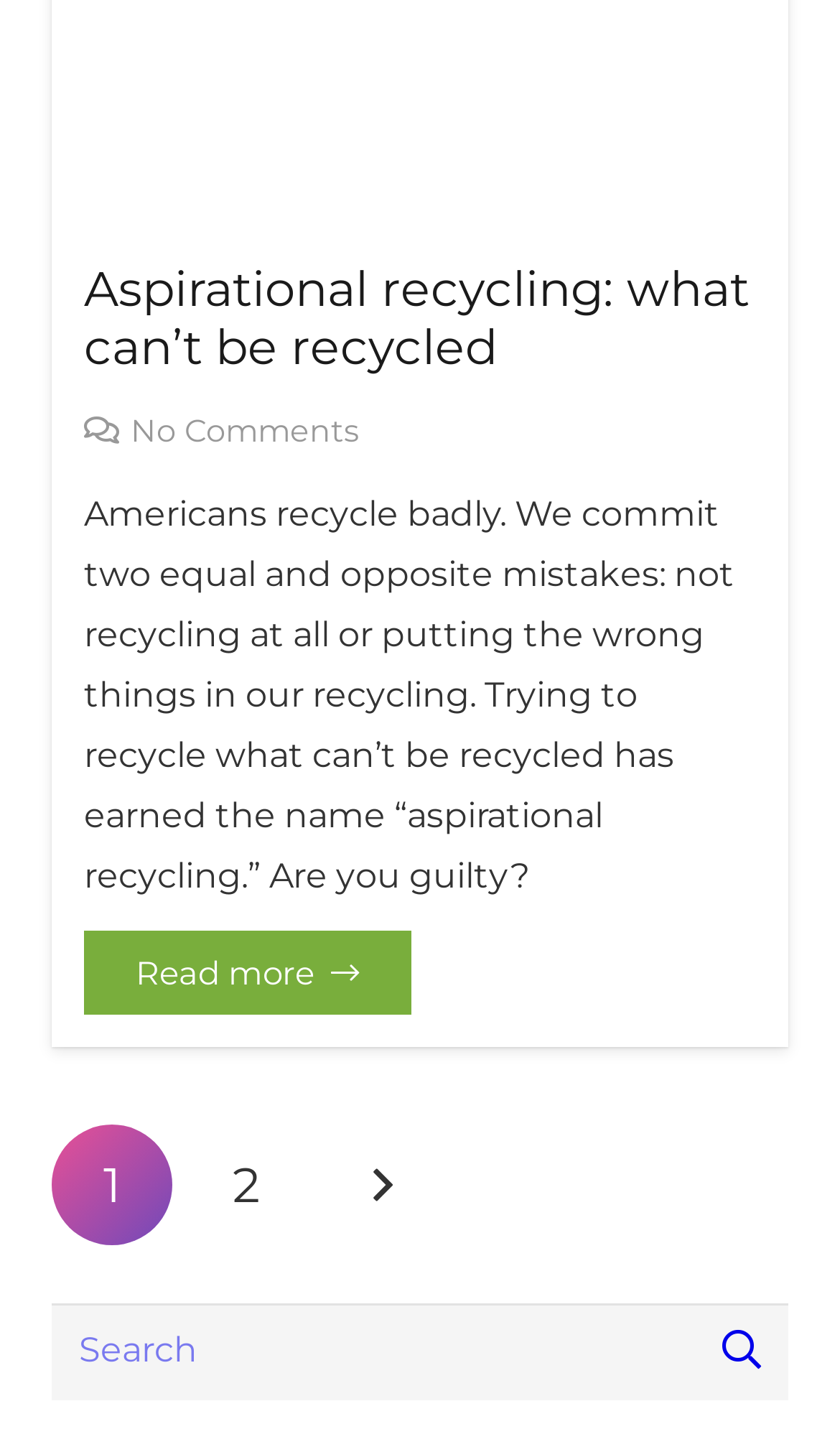Please provide a comprehensive answer to the question based on the screenshot: Can users comment on the article?

There is a link 'No Comments' on the webpage, indicating that users are not able to comment on the article.